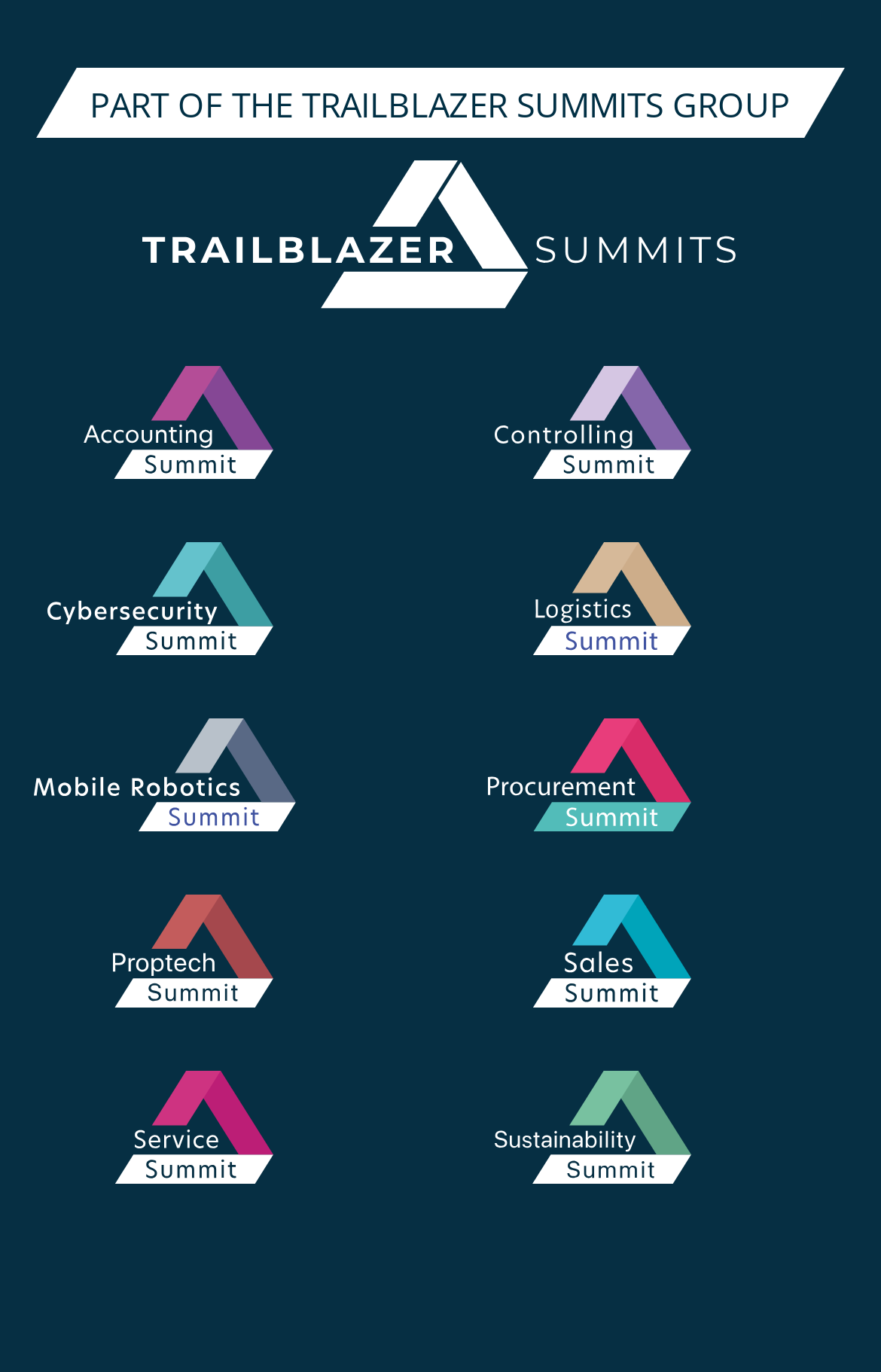Determine the bounding box coordinates for the UI element described. Format the coordinates as (top-left x, top-left y, bottom-right x, bottom-right y) and ensure all values are between 0 and 1. Element description: Our History

None